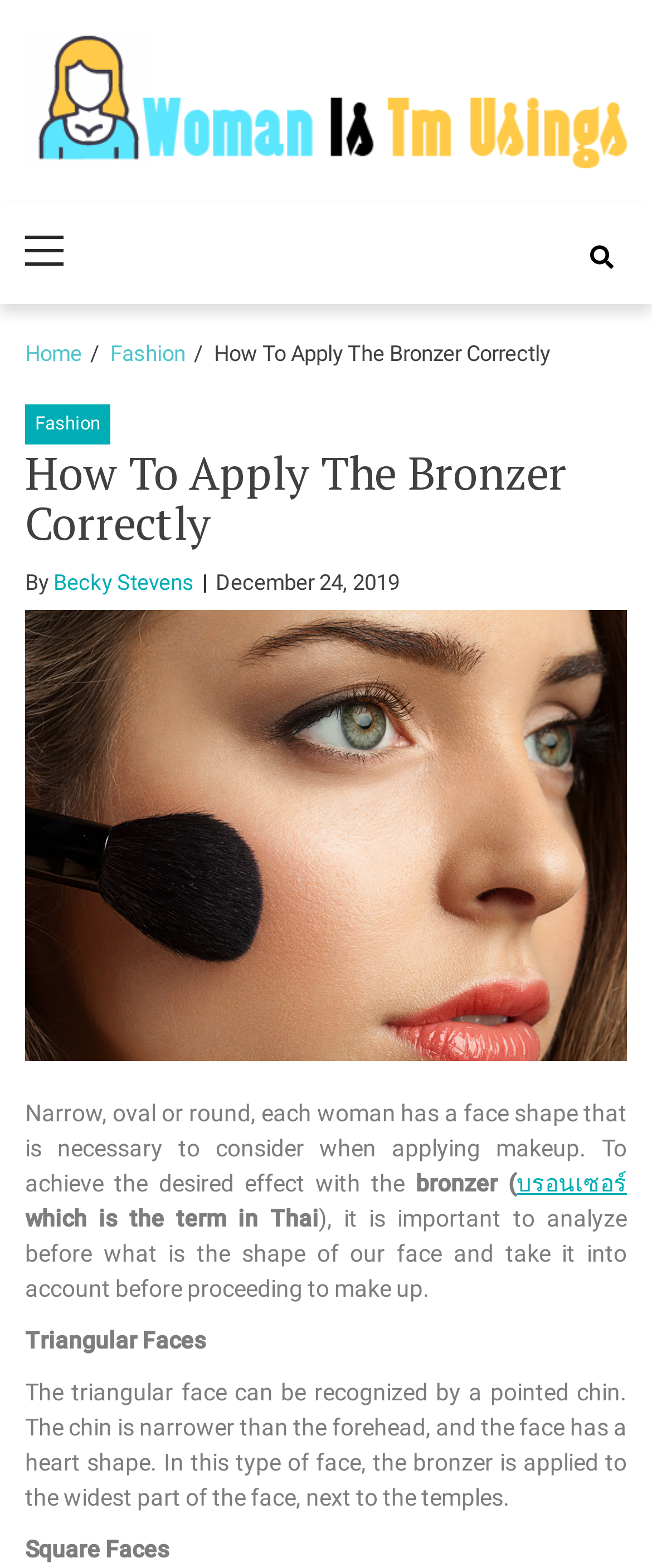Locate and extract the text of the main heading on the webpage.

How To Apply The Bronzer Correctly